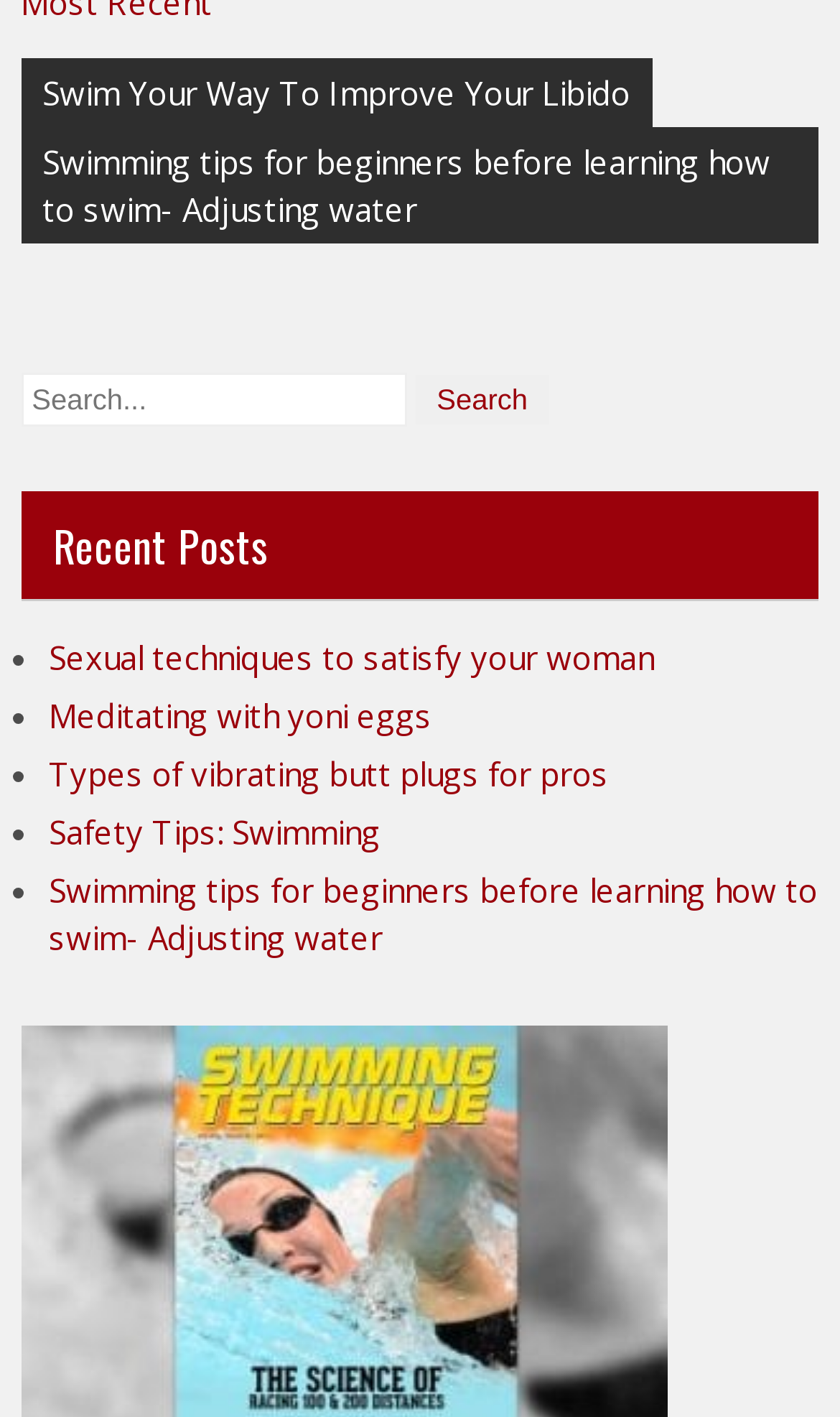How many complementary sections are there?
Refer to the image and provide a concise answer in one word or phrase.

2